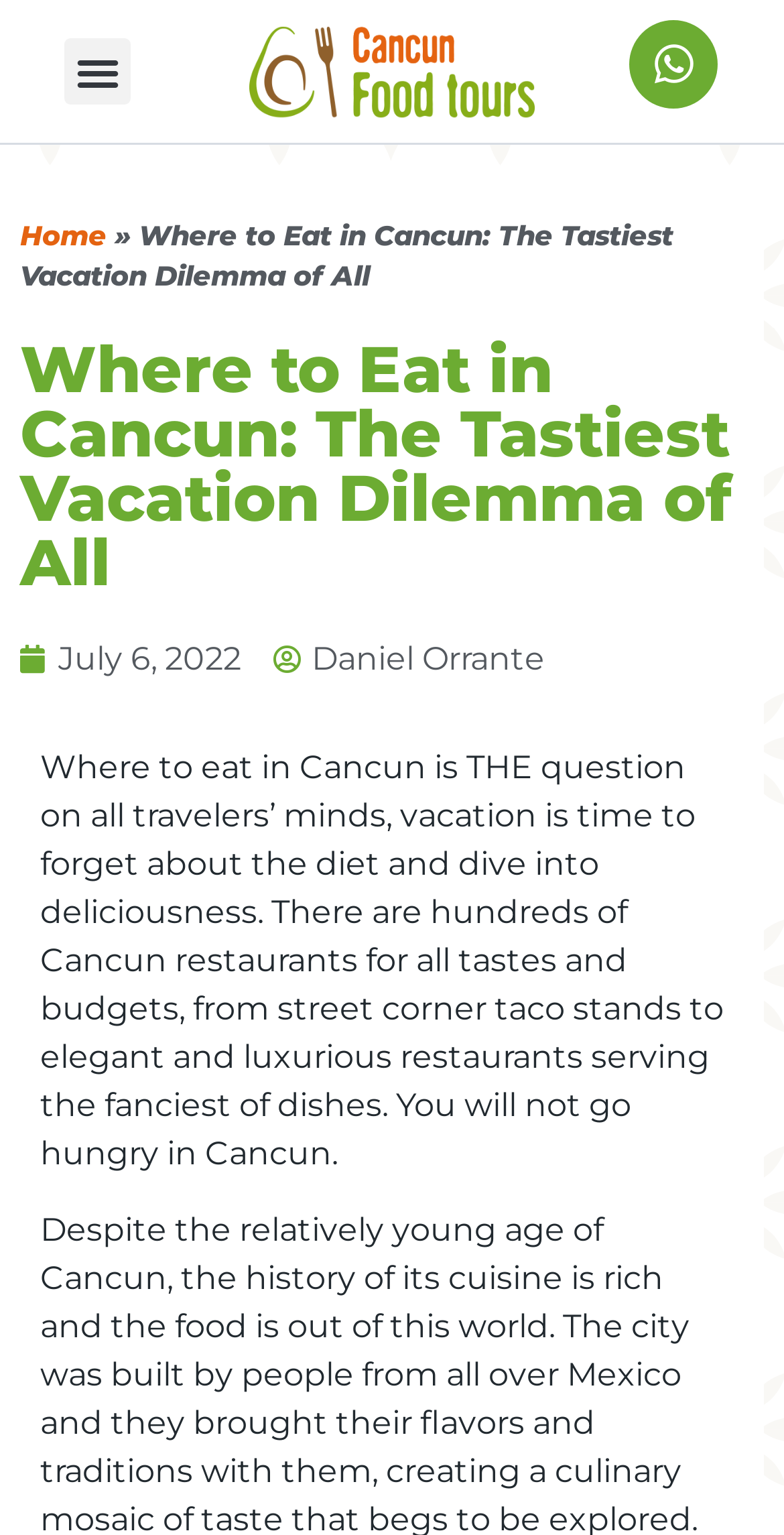Please find the bounding box for the UI component described as follows: "Menu".

[0.083, 0.025, 0.167, 0.068]